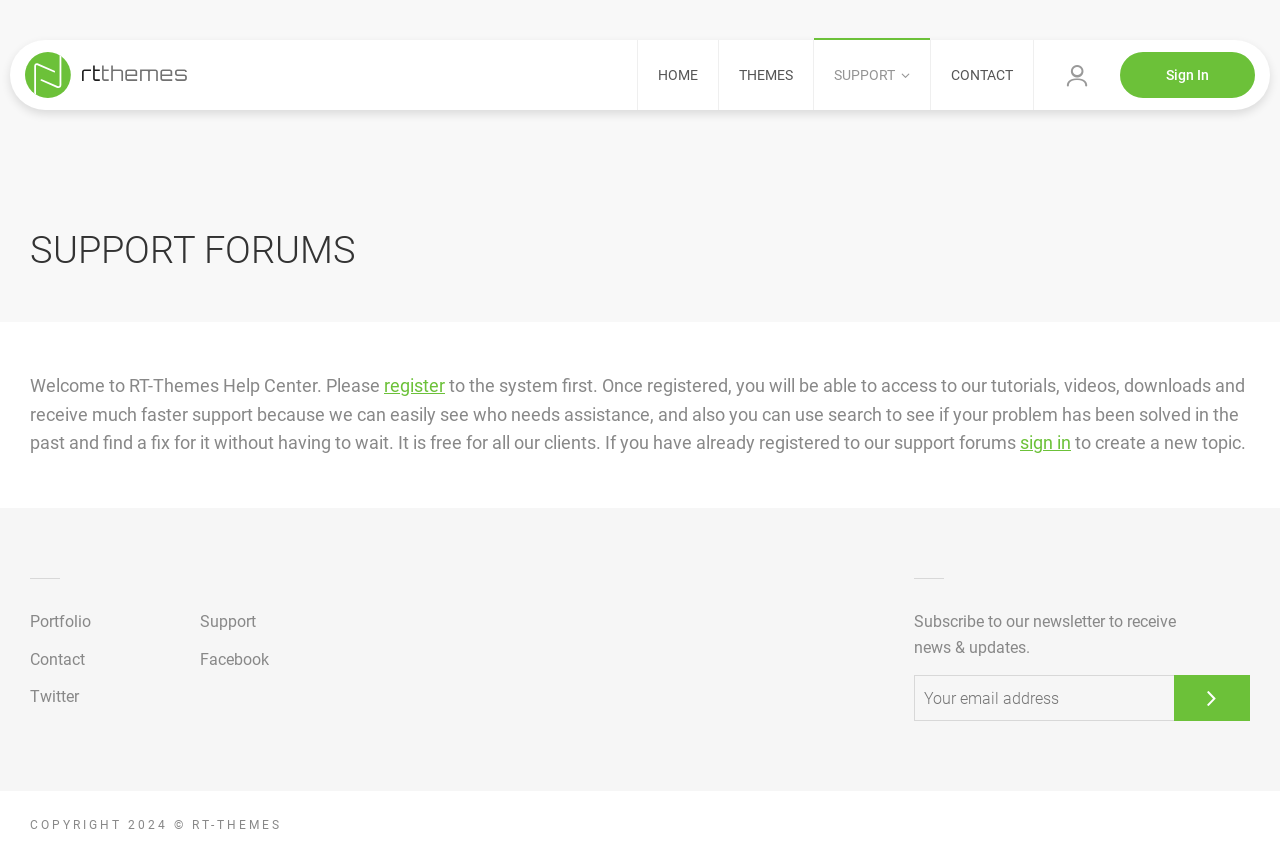Bounding box coordinates should be provided in the format (top-left x, top-left y, bottom-right x, bottom-right y) with all values between 0 and 1. Identify the bounding box for this UI element: sign in

[0.797, 0.5, 0.837, 0.525]